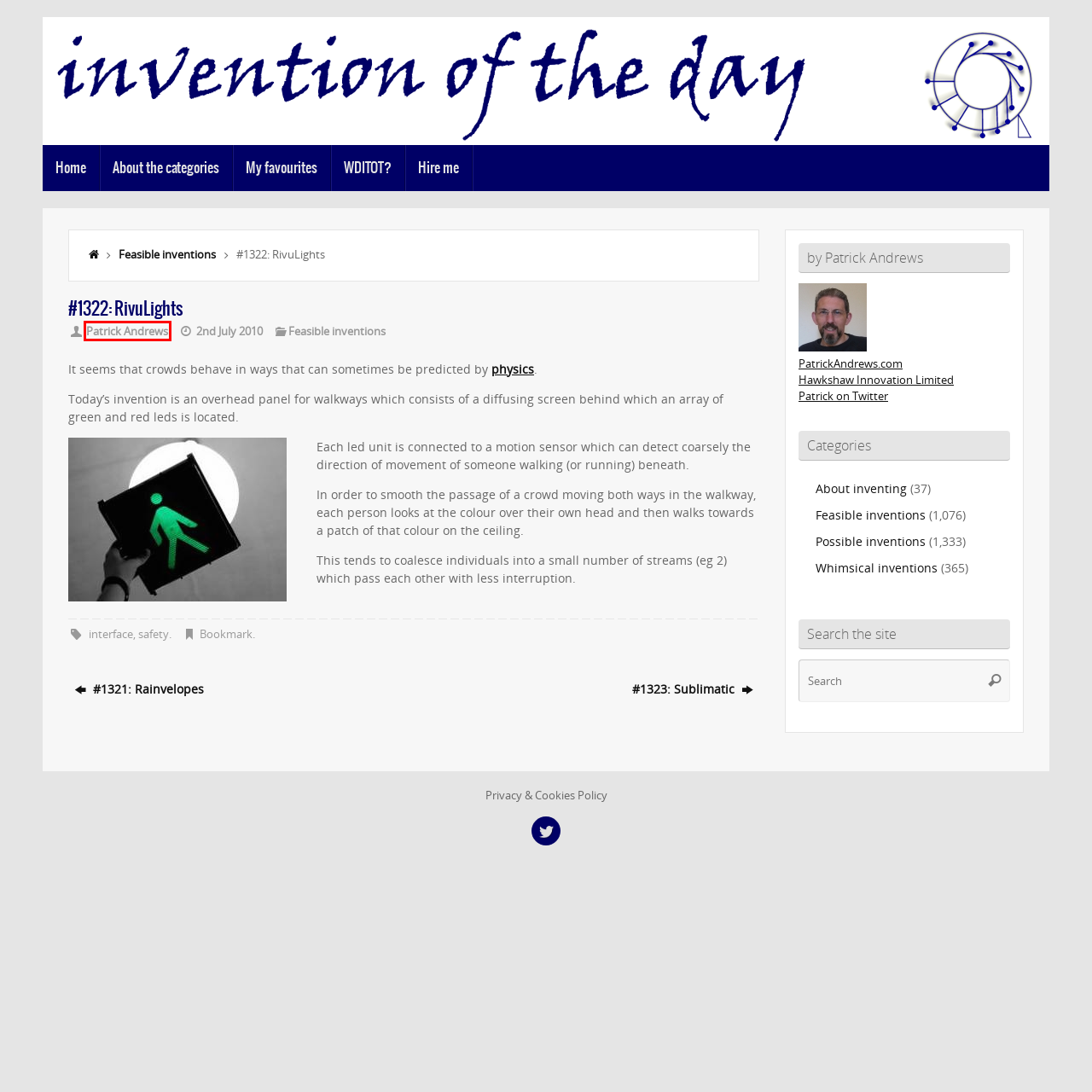Observe the screenshot of a webpage with a red bounding box highlighting an element. Choose the webpage description that accurately reflects the new page after the element within the bounding box is clicked. Here are the candidates:
A. Patrick Andrews, Author at Invention Of The Day
B. About the categories - Invention Of The Day
C. #1321: Rainvelopes - Invention Of The Day
D. WDITOT? - Invention Of The Day
E. Privacy and Cookies Policy - Invention Of The Day
F. Feasible inventions Archives - Invention Of The Day
G. interface Archives - Invention Of The Day
H. Hire me - Invention Of The Day

A